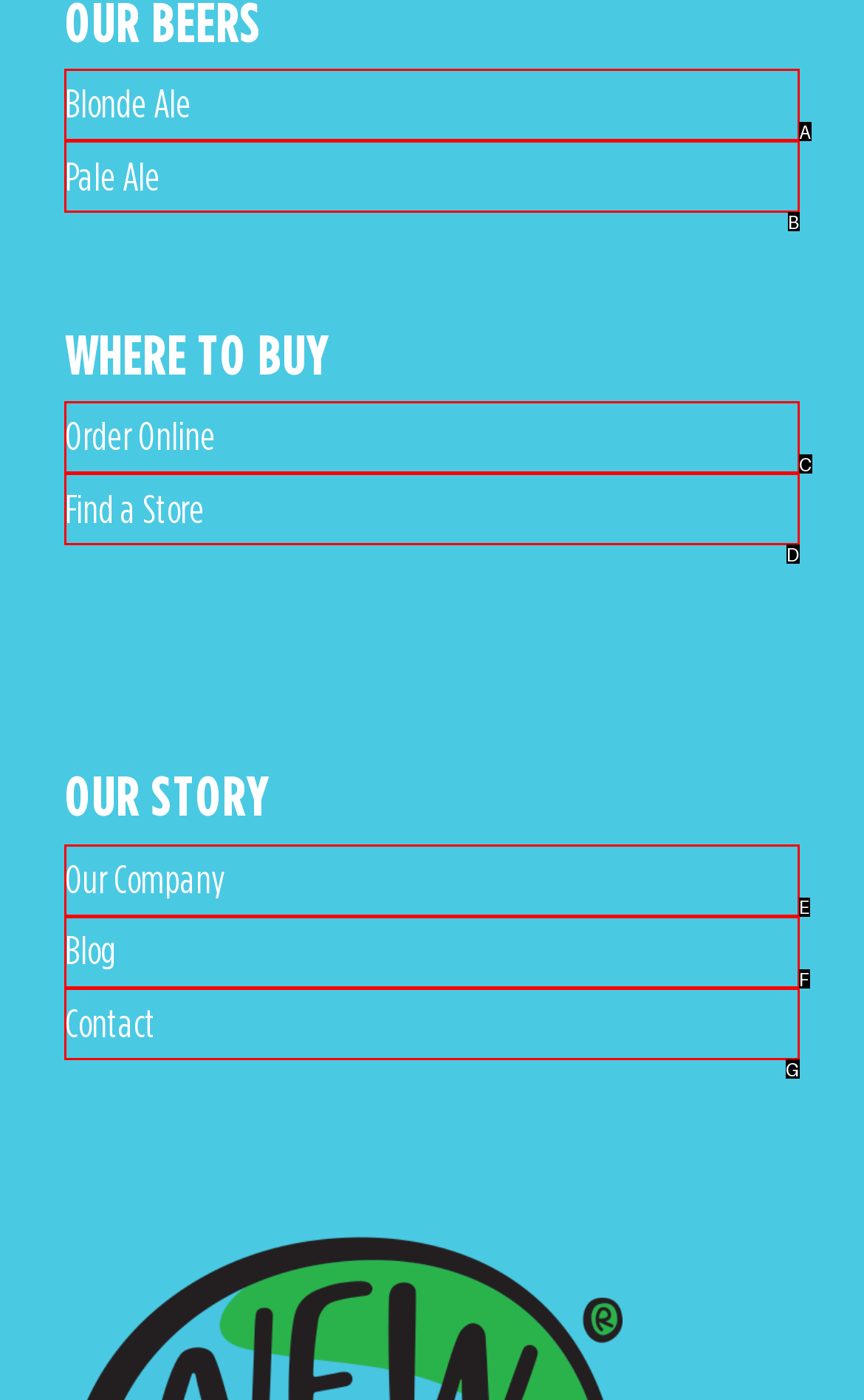Please provide the letter of the UI element that best fits the following description: Find a Store
Respond with the letter from the given choices only.

D